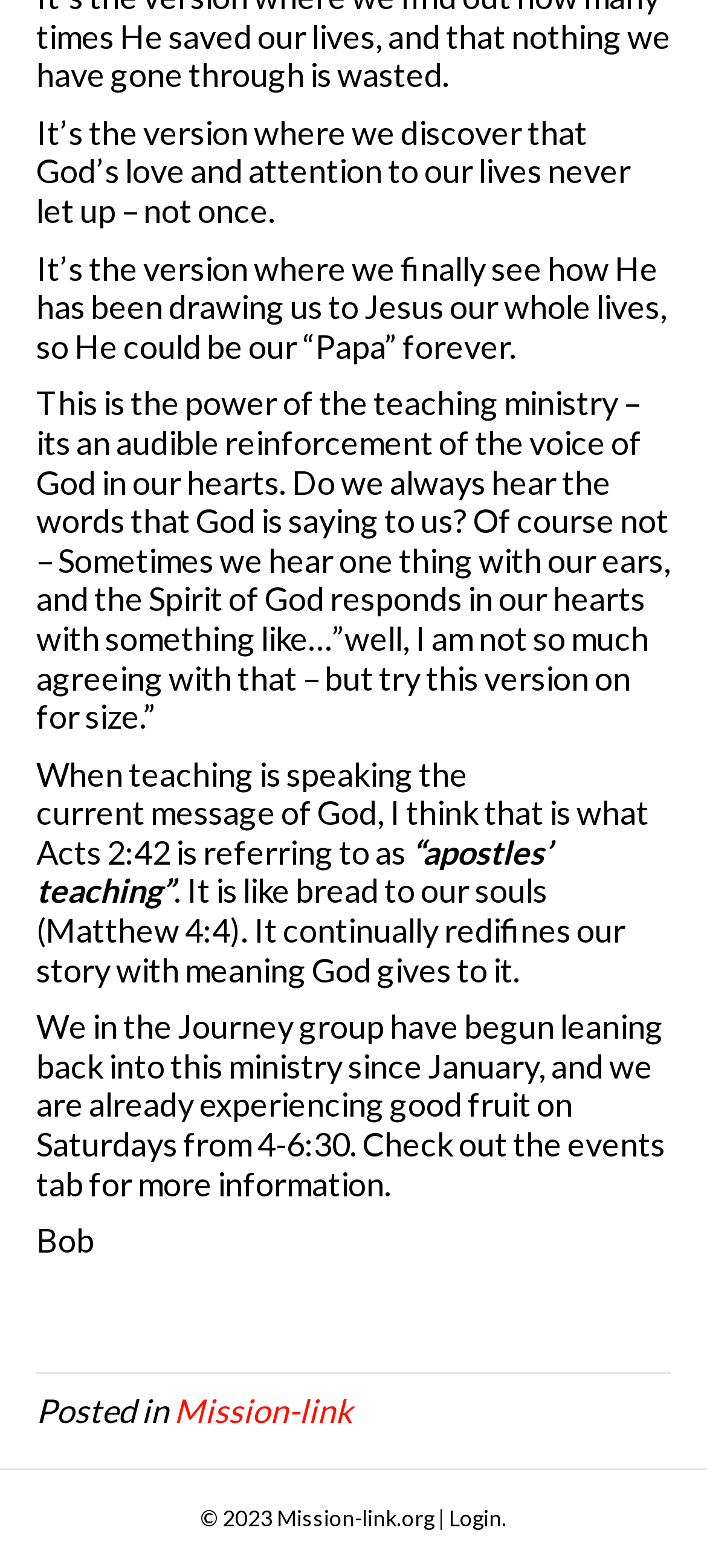Please analyze the image and give a detailed answer to the question:
What is the name of the organization?

The name of the organization is mentioned in the footer of the webpage, where it says '© 2023 Mission-link.org |', and also as a link in the article. This suggests that Mission-link is the name of the organization.